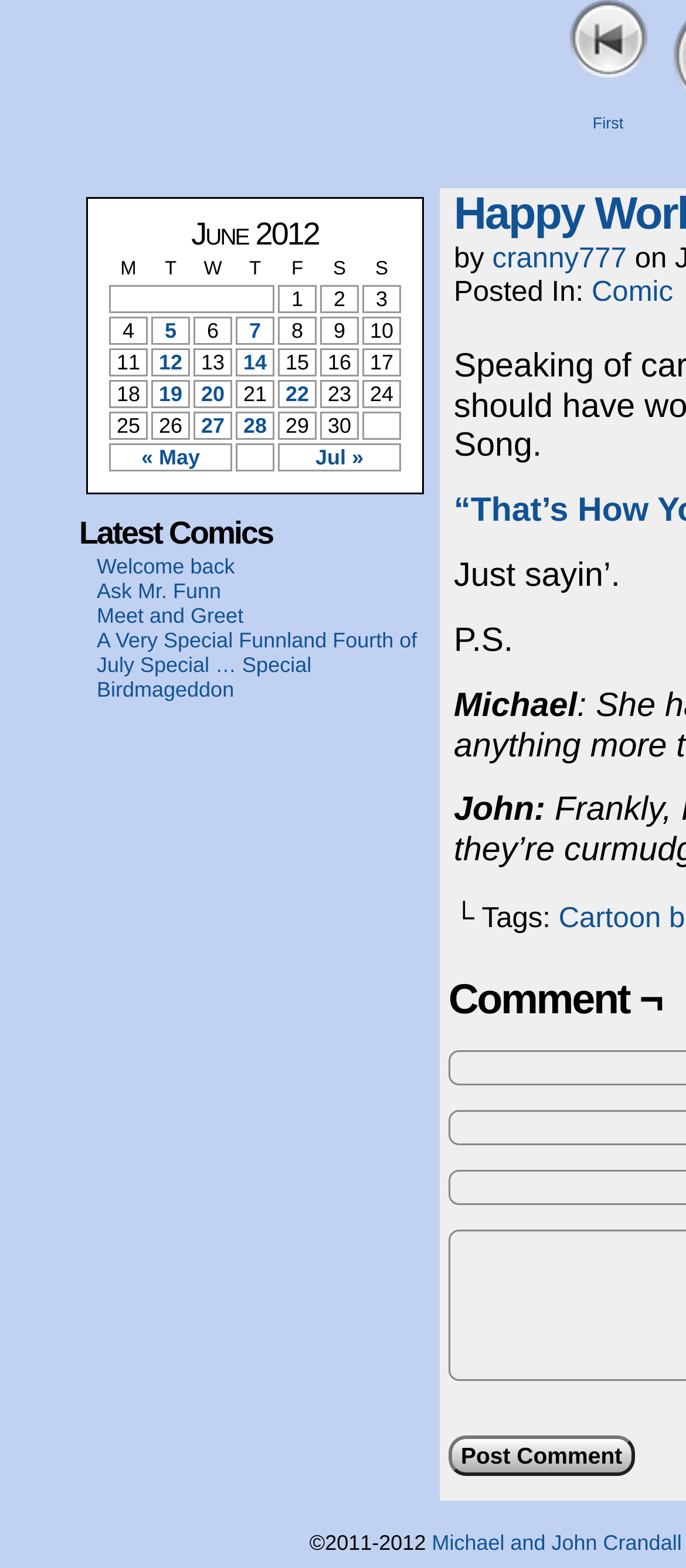Using the information in the image, give a comprehensive answer to the question: 
What is the purpose of the button at the bottom of the webpage?

The button 'Post Comment' is located at the bottom of the webpage and is likely used to submit a comment or feedback related to the content displayed on the webpage.